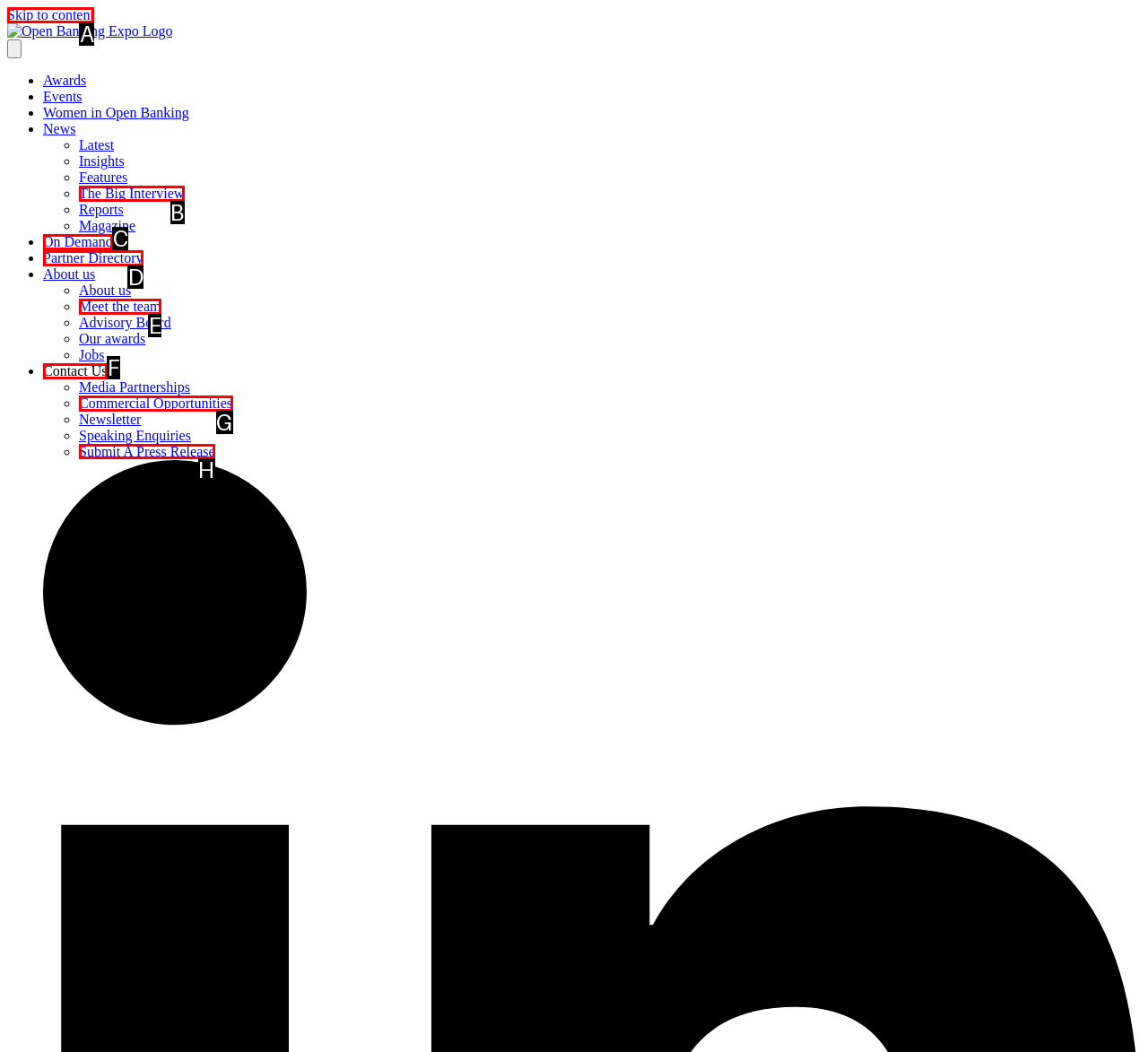To execute the task: Submit A Press Release, which one of the highlighted HTML elements should be clicked? Answer with the option's letter from the choices provided.

H